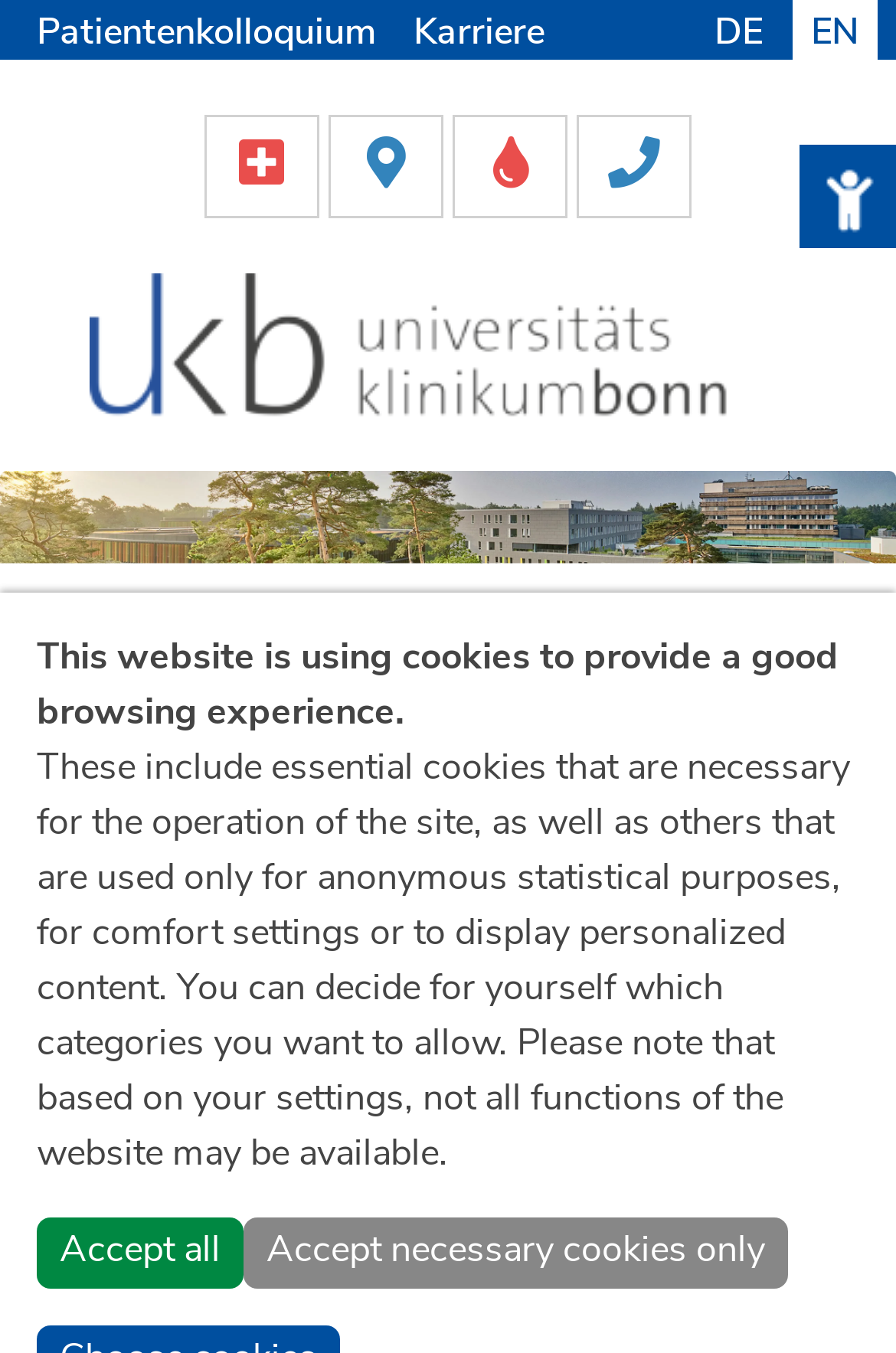Determine the bounding box coordinates of the section to be clicked to follow the instruction: "Go to the Karriere page". The coordinates should be given as four float numbers between 0 and 1, formatted as [left, top, right, bottom].

[0.441, 0.0, 0.628, 0.048]